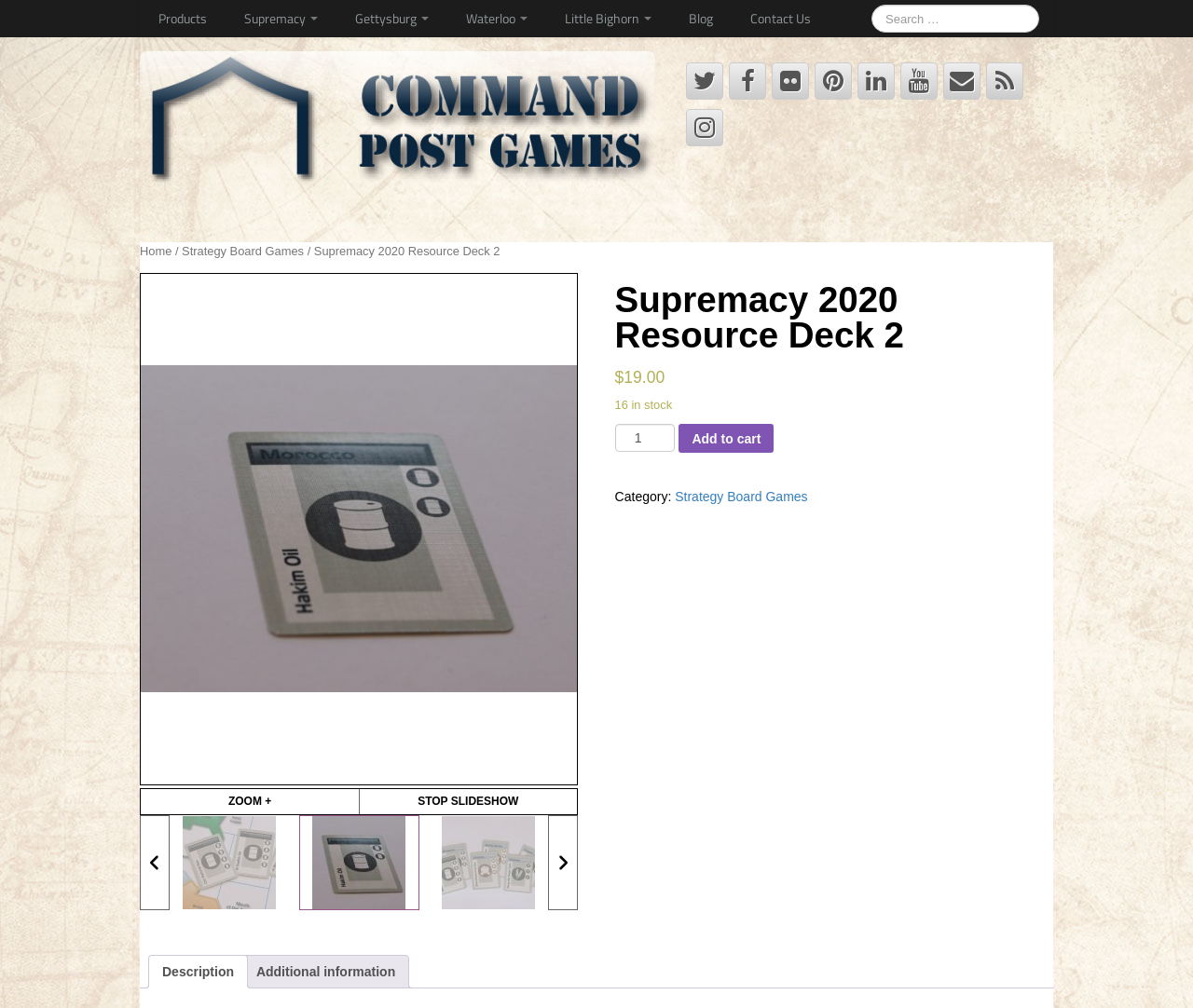Provide a comprehensive description of the webpage.

The webpage is about a product called "Supremacy 2020 Resource Deck 2" from Command Post Games. At the top, there is a navigation menu with links to "Products", "Supremacy", "Gettysburg", "Waterloo", "Little Bighorn", "Blog", and "Contact Us". Below the navigation menu, there is a search bar with a textbox and a search icon.

On the left side, there is a logo of Command Post Games, accompanied by a series of social media links. Below the logo, there is a breadcrumb navigation with links to "Home", "Strategy Board Games", and the current page "Supremacy 2020 Resource Deck 2".

The main content of the page is about the product, with a heading "Supremacy 2020 Resource Deck 2" and a price of $19.00. There is also a quantity selector and an "Add to cart" button. Below the product information, there is a section for alternative products and a category section with a link to "Strategy Board Games".

On the right side, there is a slideshow with multiple images, controlled by "ZOOM +" and "STOP SLIDESHOW" buttons. Below the slideshow, there are multiple links to other products or pages.

At the bottom of the page, there is a tab list with two tabs: "Description" and "Additional information". The "Description" tab is not selected by default, and the "Additional information" tab is also not selected.